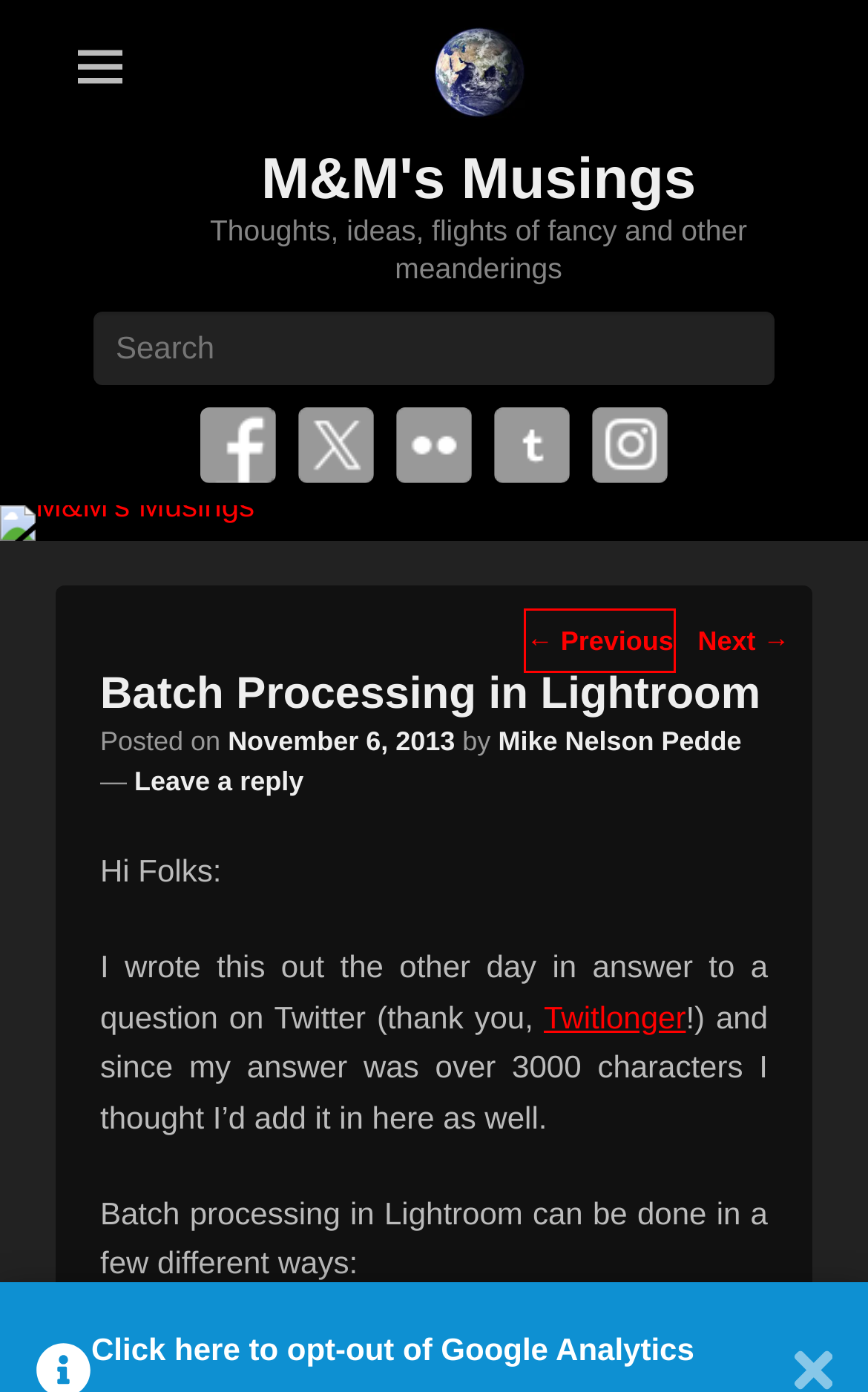You have a screenshot of a webpage with a red bounding box highlighting a UI element. Your task is to select the best webpage description that corresponds to the new webpage after clicking the element. Here are the descriptions:
A. Earth911 - More Ideas, Less Waste
B. Poetry 'n' Pics - M&M's Musings
C. The Artists' Bill of Rights
D. Beth Moon Photography
E. Small Stones - M&M's Musings
F. YYJ - M&M's Musings
G. The World Needs More Love Letters
H. Making Sharp Images - M&M's Musings

H